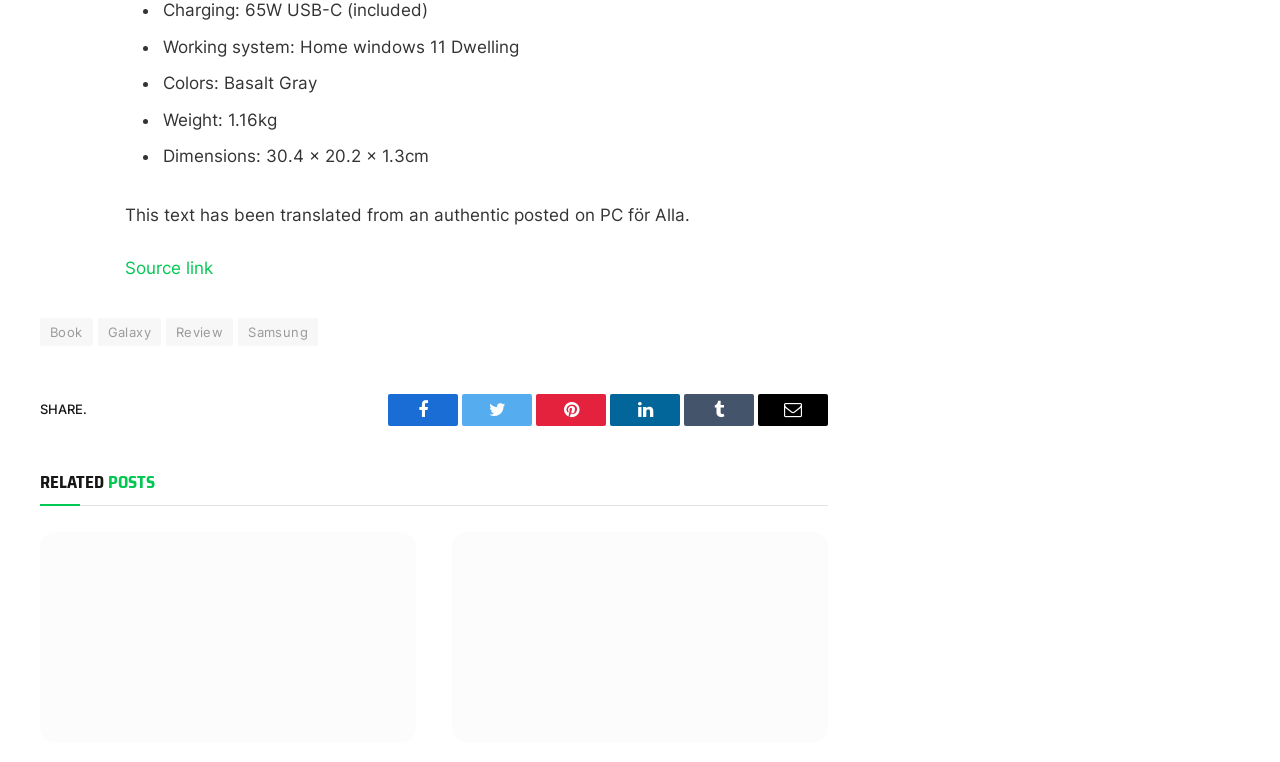Please identify the bounding box coordinates of where to click in order to follow the instruction: "Share on Facebook".

[0.303, 0.516, 0.358, 0.558]